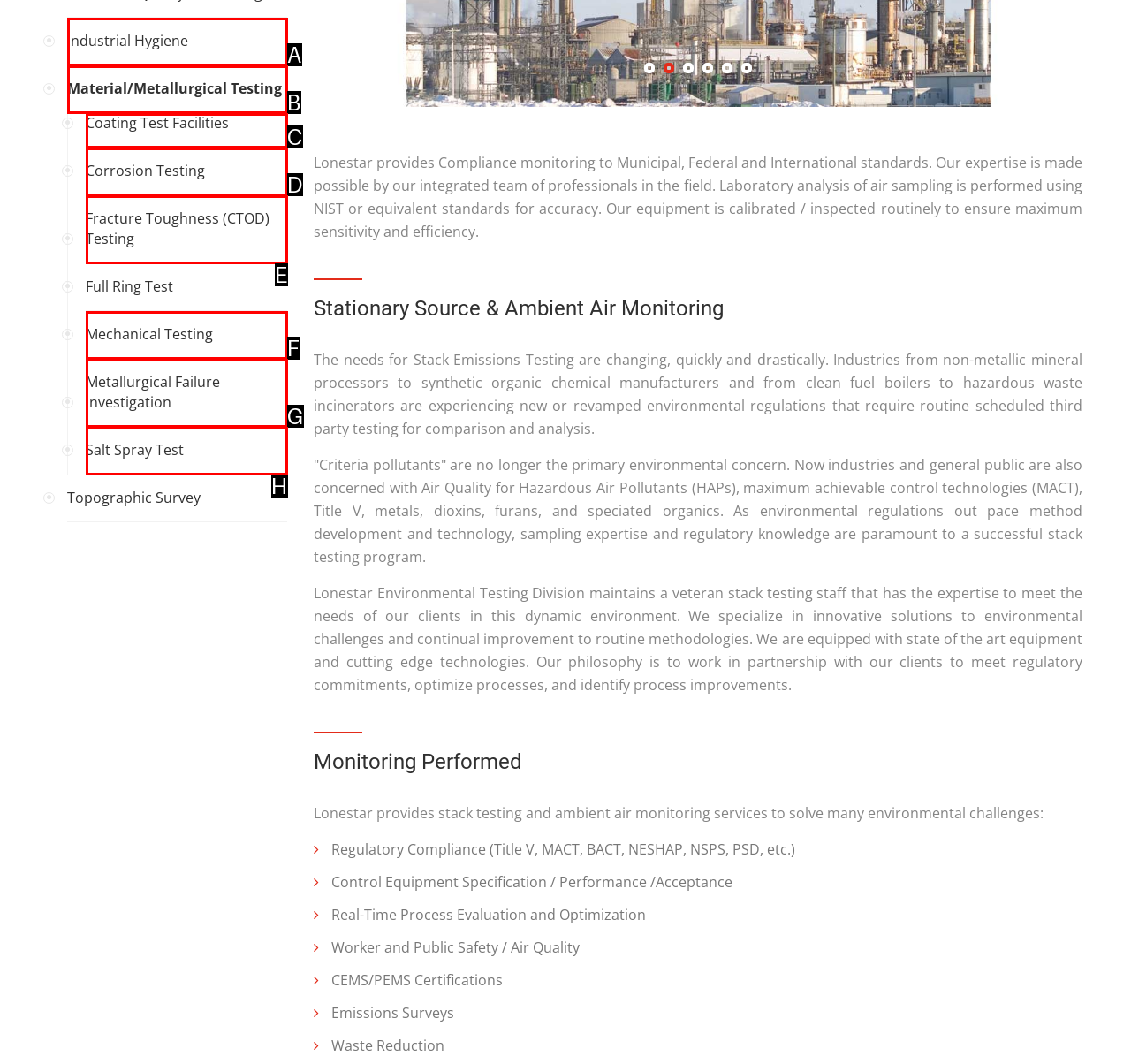Find the option that matches this description: Mechanical Testing
Provide the matching option's letter directly.

F